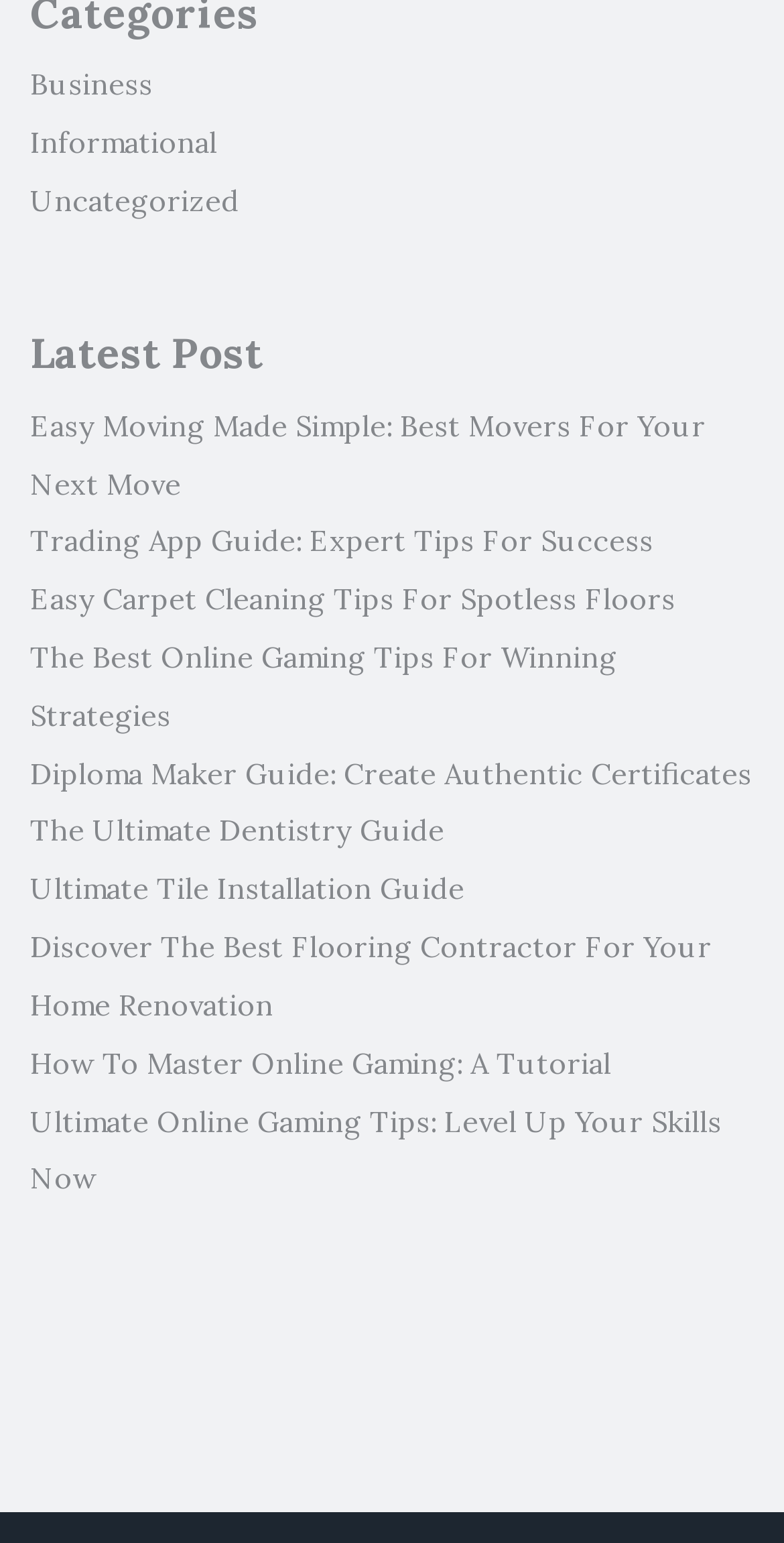Find the bounding box coordinates of the element you need to click on to perform this action: 'Click on Business category'. The coordinates should be represented by four float values between 0 and 1, in the format [left, top, right, bottom].

[0.038, 0.044, 0.195, 0.067]